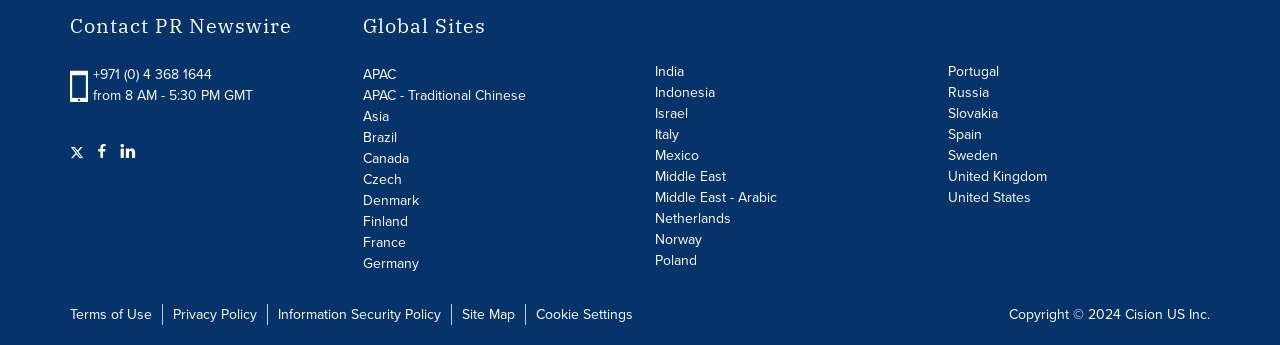Find the bounding box coordinates of the element I should click to carry out the following instruction: "Contact PR Newswire".

[0.055, 0.036, 0.26, 0.114]